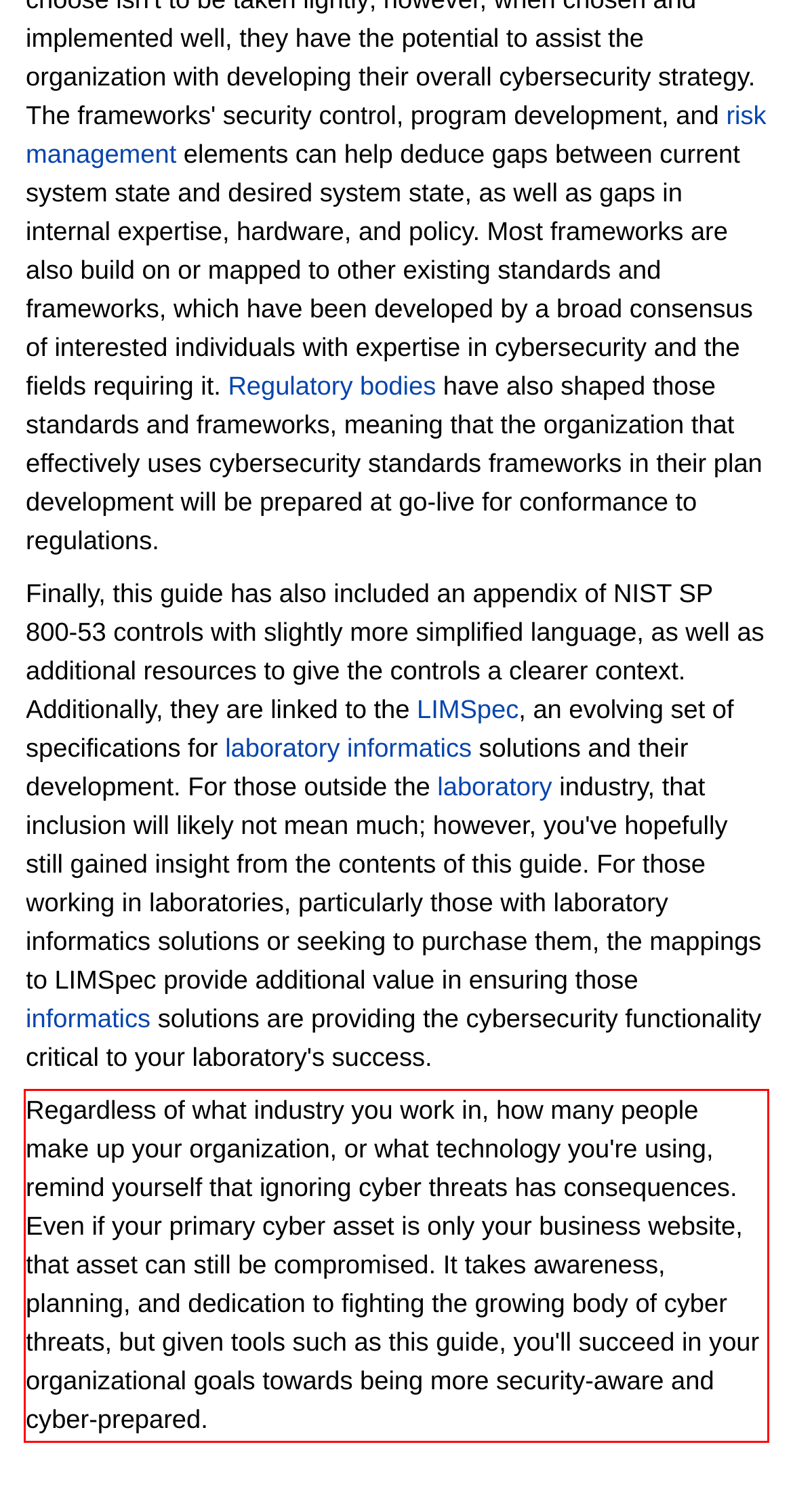You are given a screenshot of a webpage with a UI element highlighted by a red bounding box. Please perform OCR on the text content within this red bounding box.

Regardless of what industry you work in, how many people make up your organization, or what technology you're using, remind yourself that ignoring cyber threats has consequences. Even if your primary cyber asset is only your business website, that asset can still be compromised. It takes awareness, planning, and dedication to fighting the growing body of cyber threats, but given tools such as this guide, you'll succeed in your organizational goals towards being more security-aware and cyber-prepared.